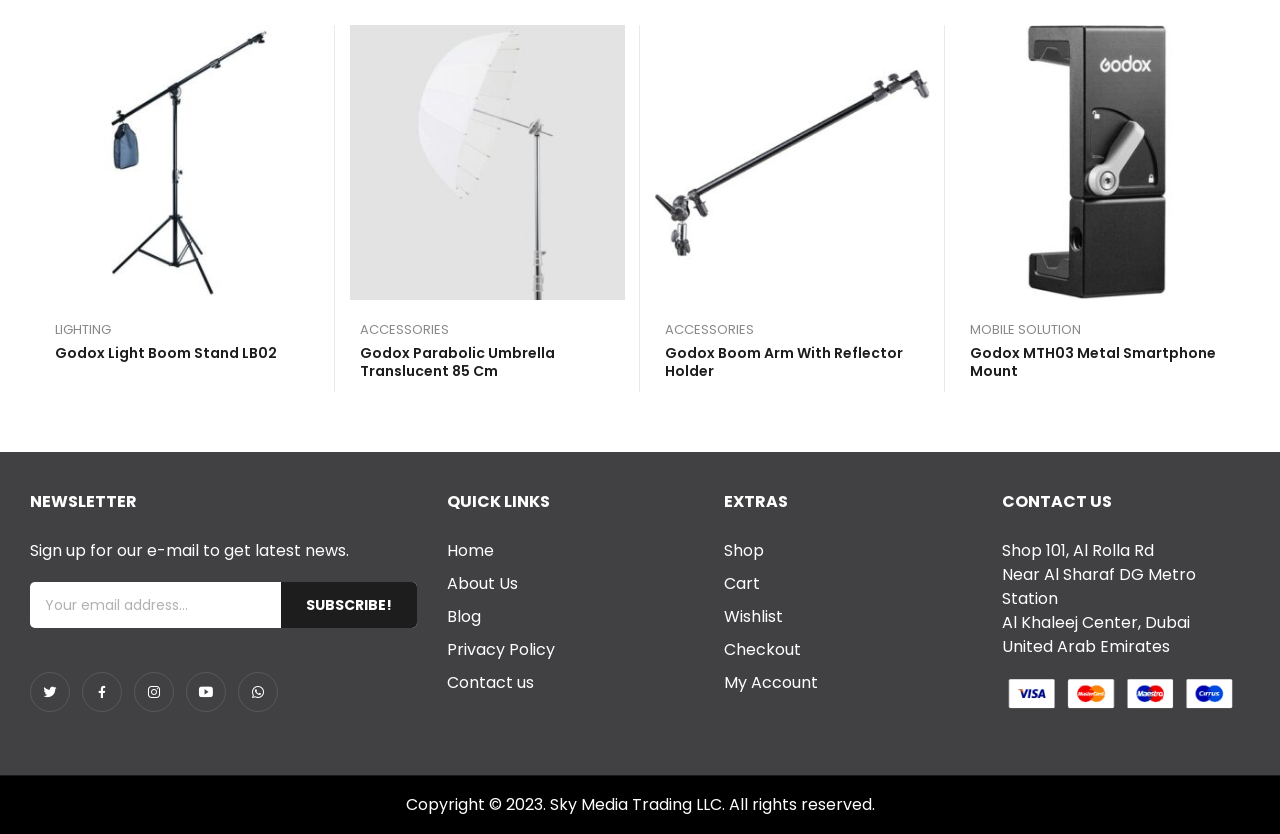Determine the bounding box coordinates of the section to be clicked to follow the instruction: "Compare Godox Parabolic Umbrella Translucent 85 Cm". The coordinates should be given as four float numbers between 0 and 1, formatted as [left, top, right, bottom].

[0.465, 0.138, 0.496, 0.186]